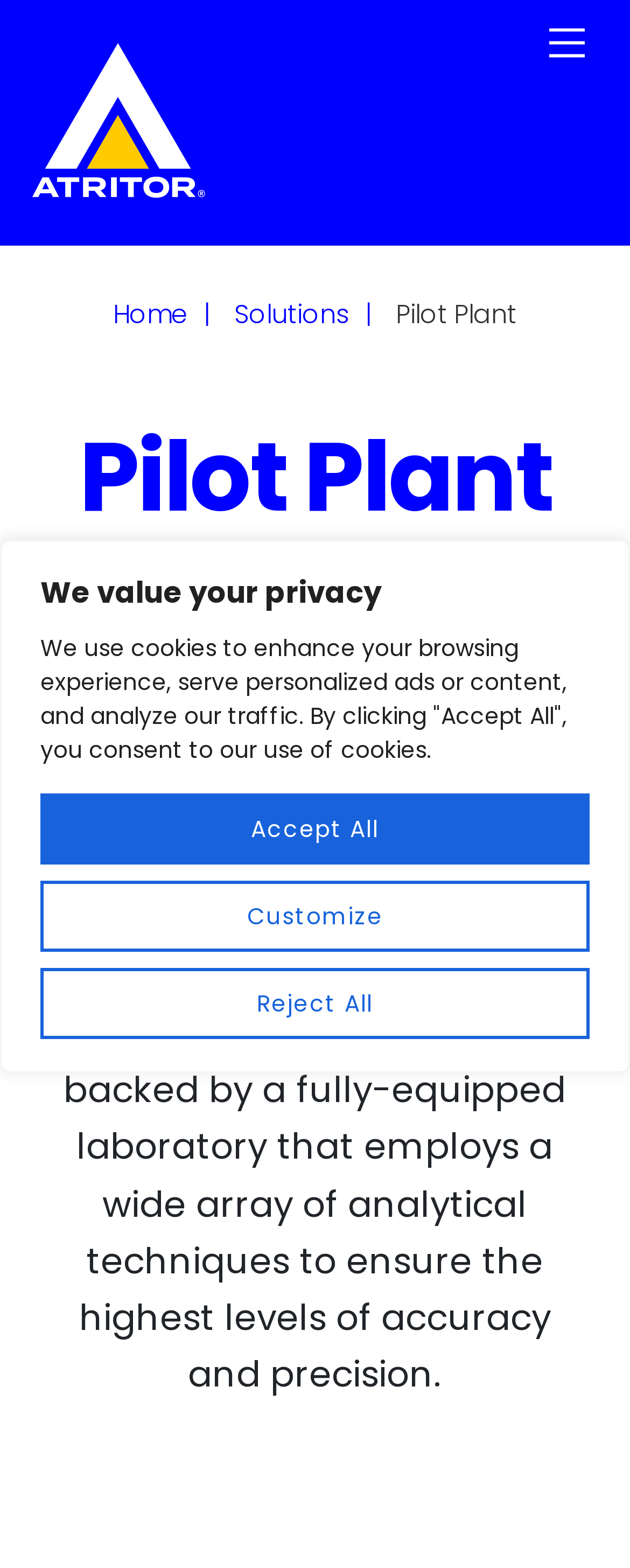Could you indicate the bounding box coordinates of the region to click in order to complete this instruction: "Click the Menu link".

[0.847, 0.008, 0.95, 0.048]